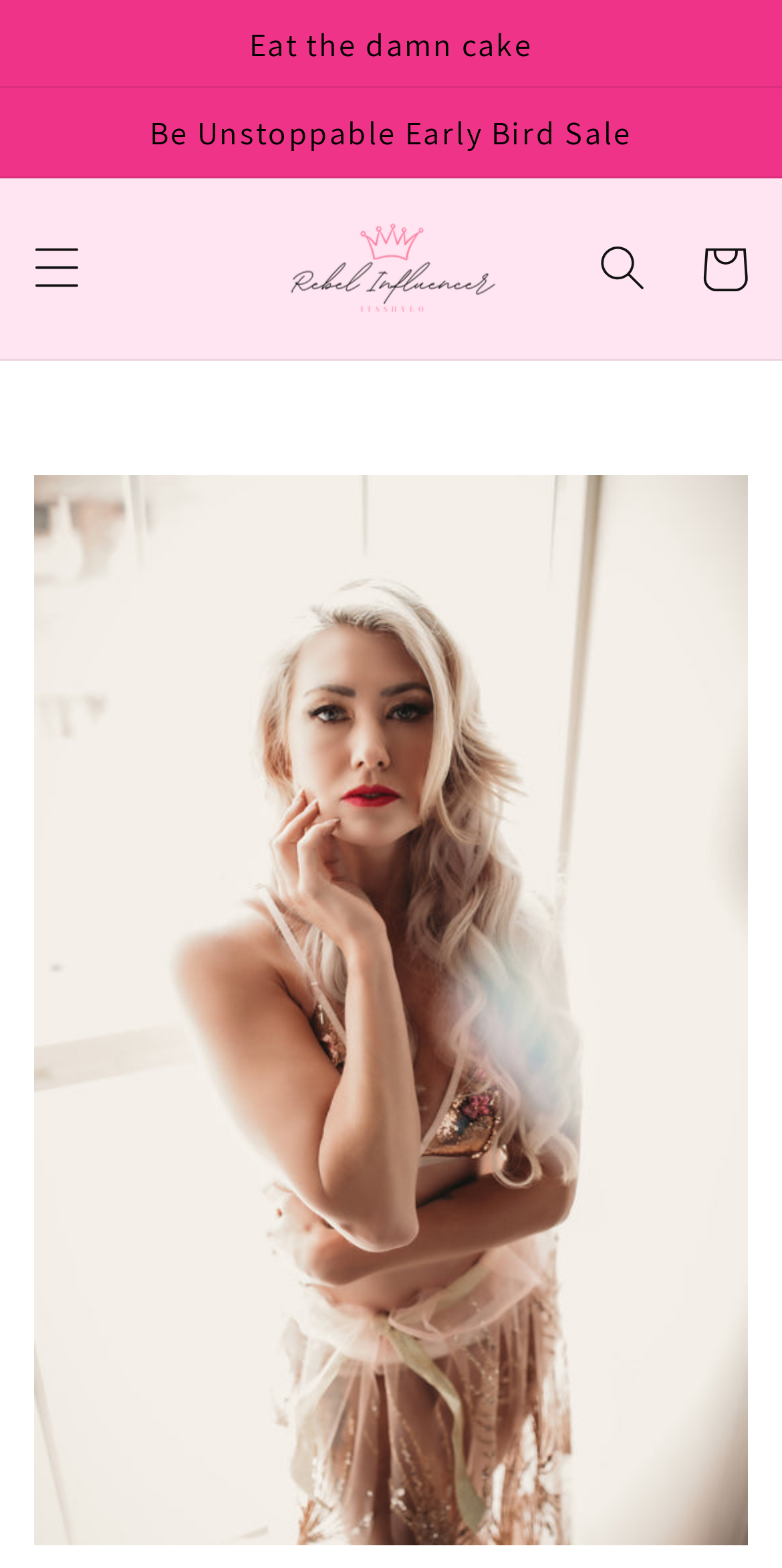Respond to the question below with a concise word or phrase:
Is the search function available?

Yes